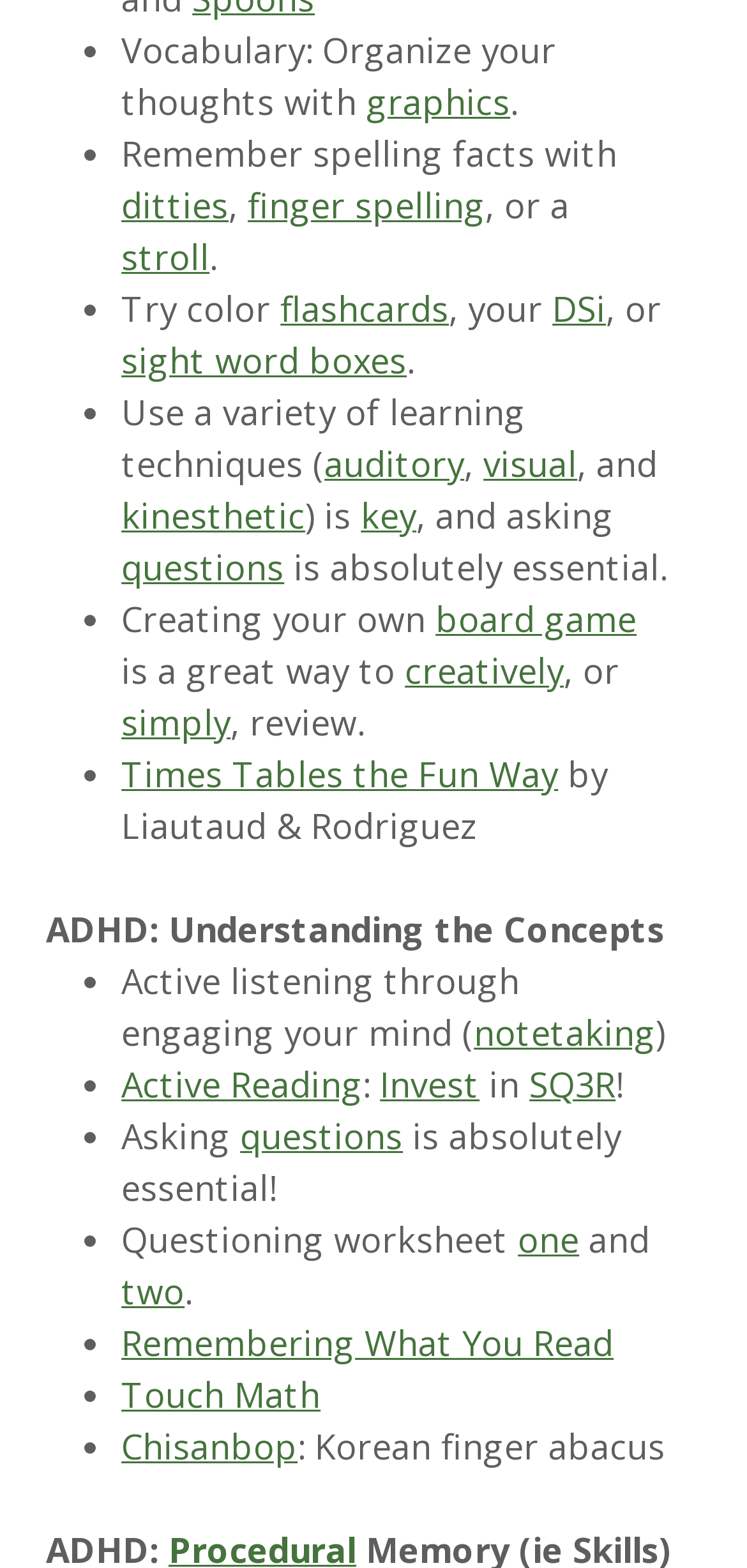What is the first learning technique mentioned?
Give a single word or phrase answer based on the content of the image.

graphics